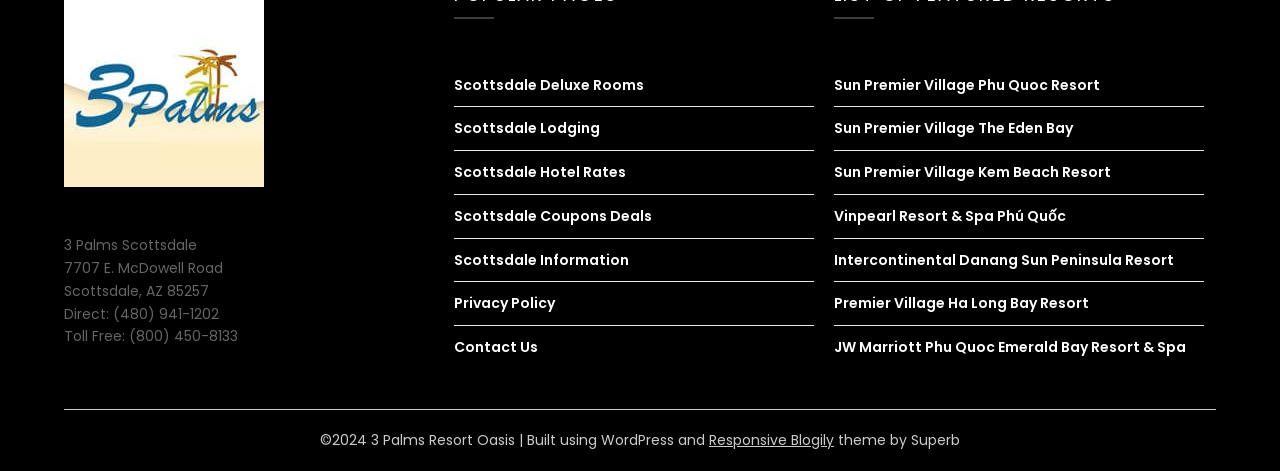Respond with a single word or phrase to the following question: What is the toll-free number of the resort?

(800) 450-8133